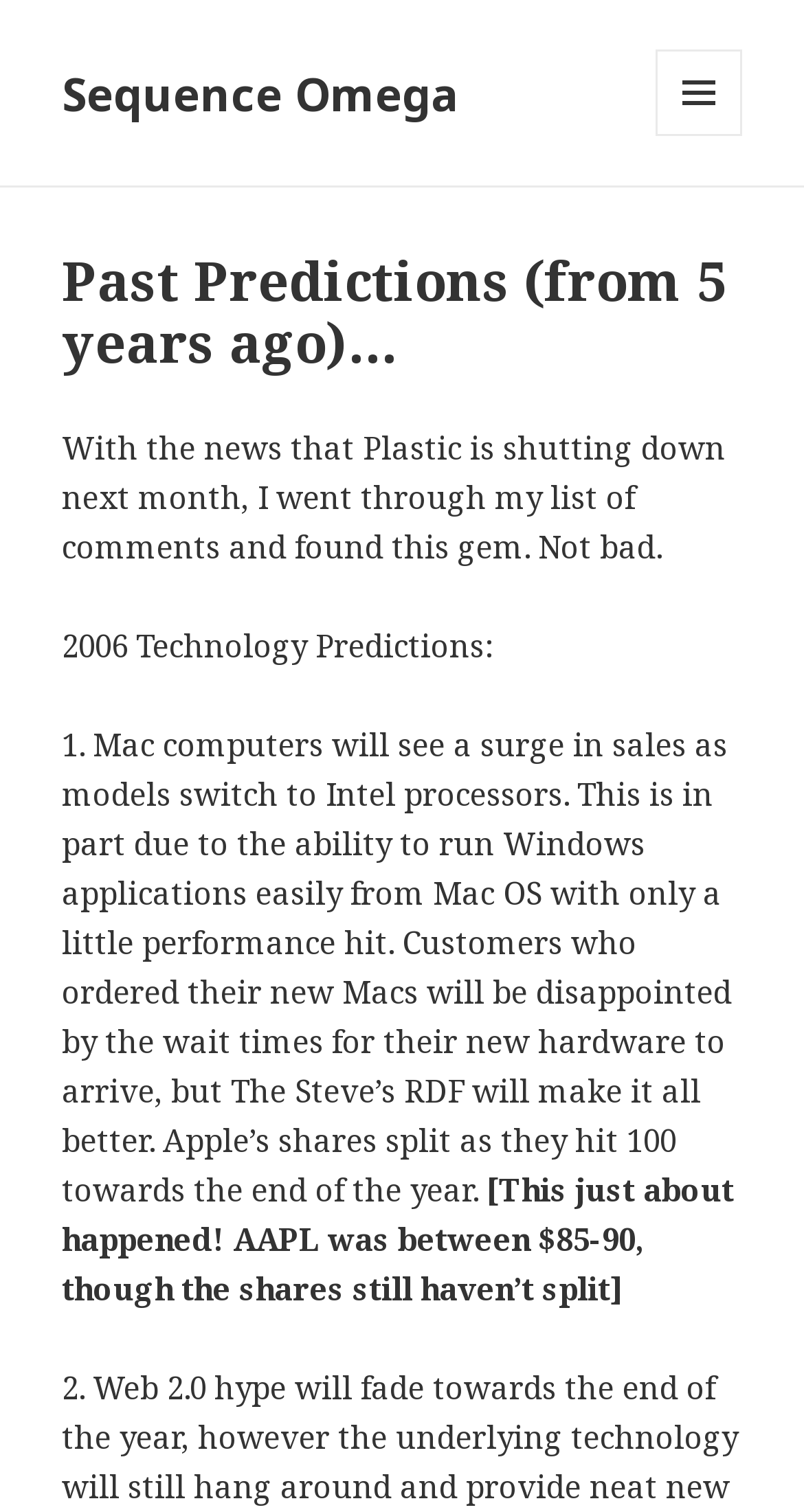What is the author's comment on the prediction?
Please use the image to deliver a detailed and complete answer.

The author's comment on the prediction is 'This just about happened', indicating that the prediction of Apple's shares hitting 100 was almost accurate, as mentioned in the text '[This just about happened! AAPL was between $85-90, though the shares still haven’t split]'